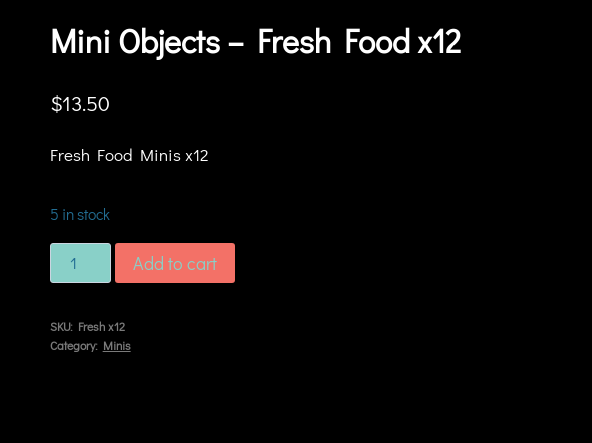What is the purpose of the 'Add to cart' button?
Give a detailed explanation using the information visible in the image.

The 'Add to cart' button is highlighted in red, making it easy for users to proceed with their purchase, which suggests that its purpose is to facilitate the addition of the product to the user's cart.